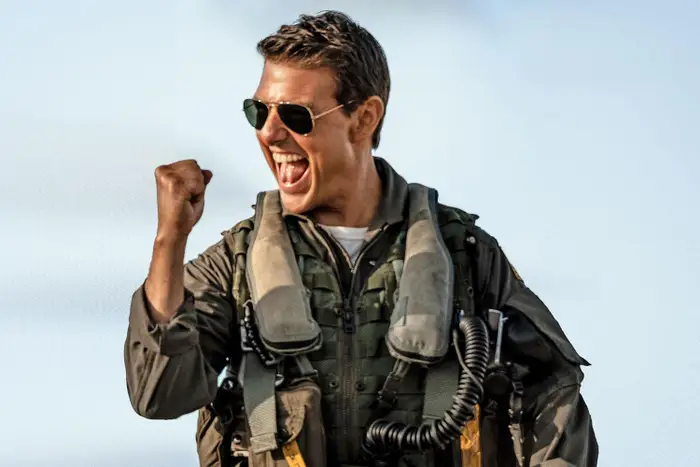Refer to the image and provide an in-depth answer to the question:
What is Tom Cruise's expression in the image?

The caption describes Tom Cruise's expression as determined, which is evident from the way he is raising his fist triumphantly, embodying the spirit of a top-performing pilot.